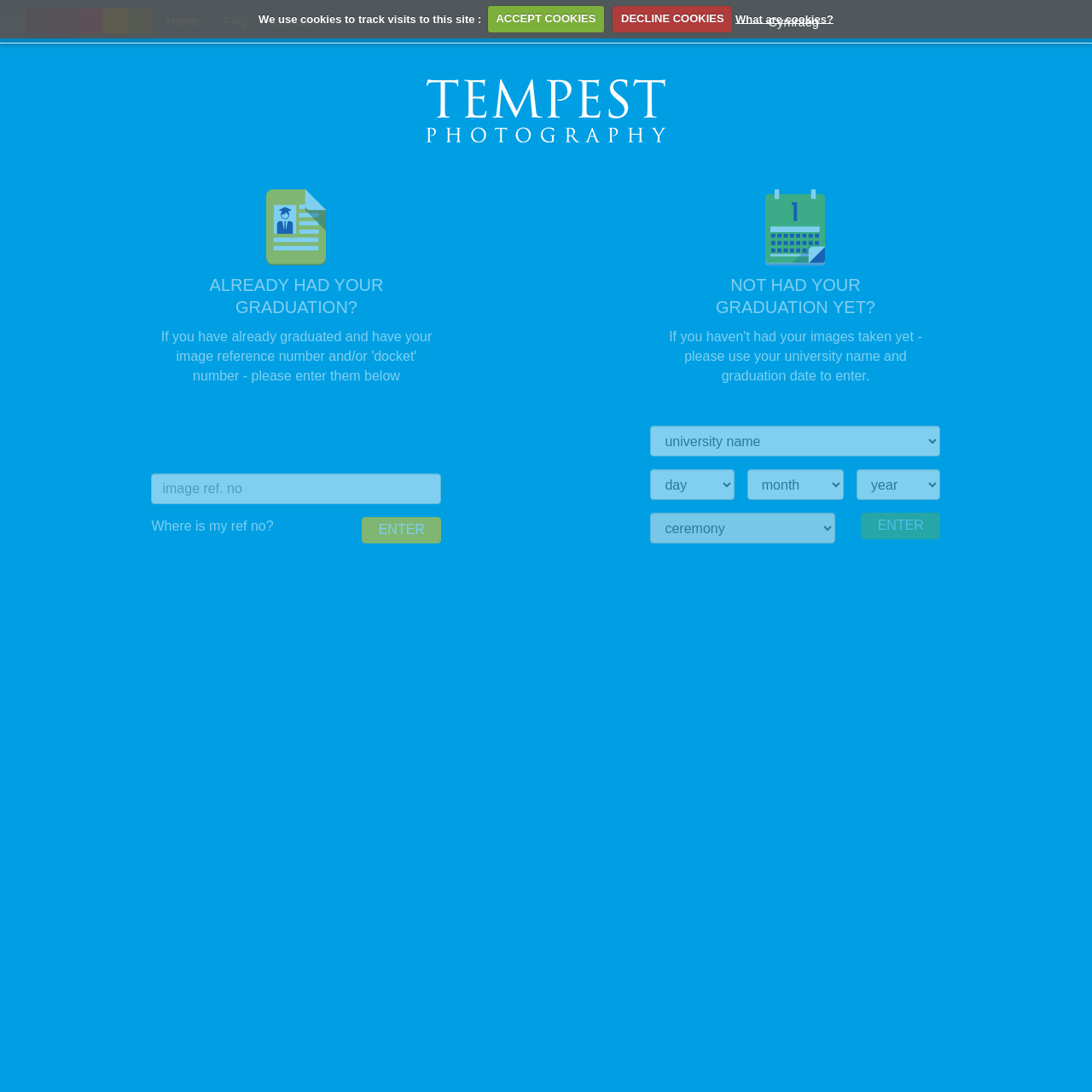What is the language option available?
Refer to the image and offer an in-depth and detailed answer to the question.

The webpage contains a link element with the text 'Cymraeg', which suggests that the language option available is Cymraeg, which is the Welsh language.